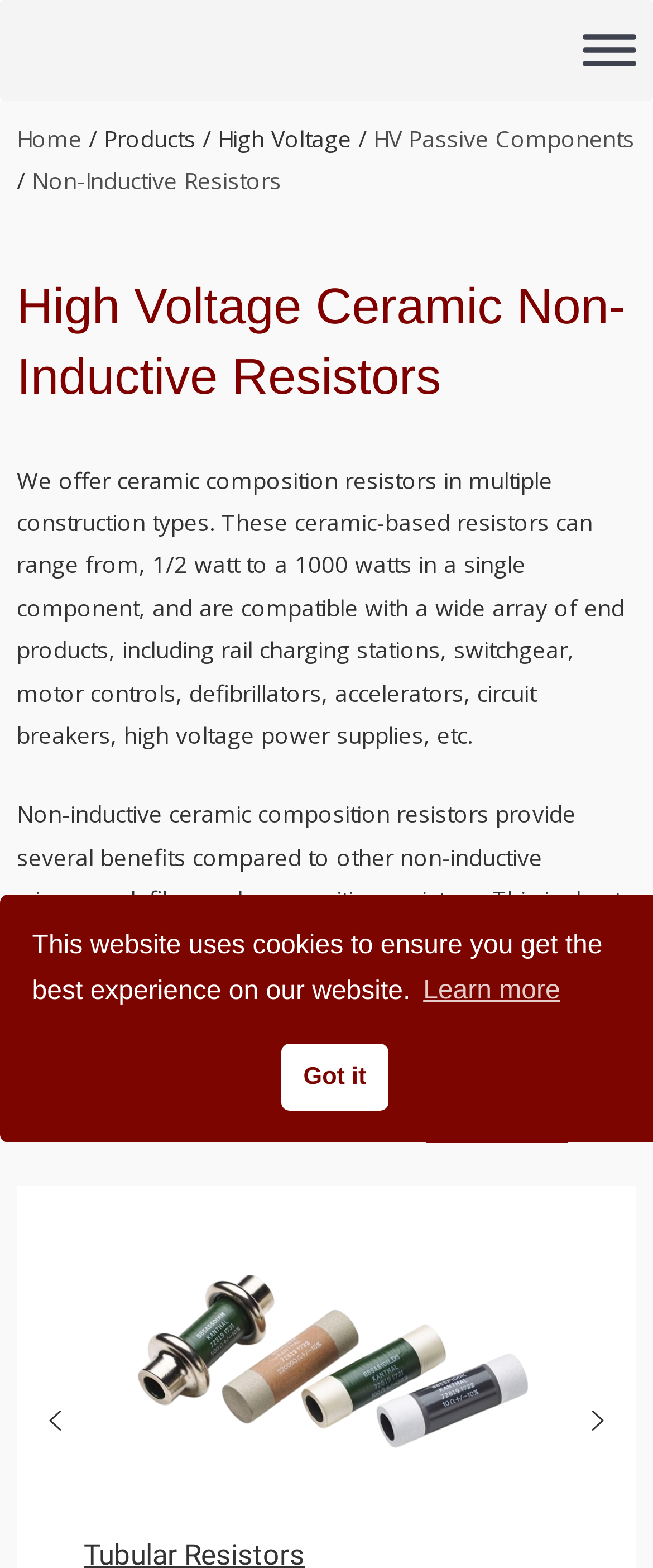Extract the bounding box coordinates for the UI element described as: "Home".

[0.026, 0.078, 0.126, 0.098]